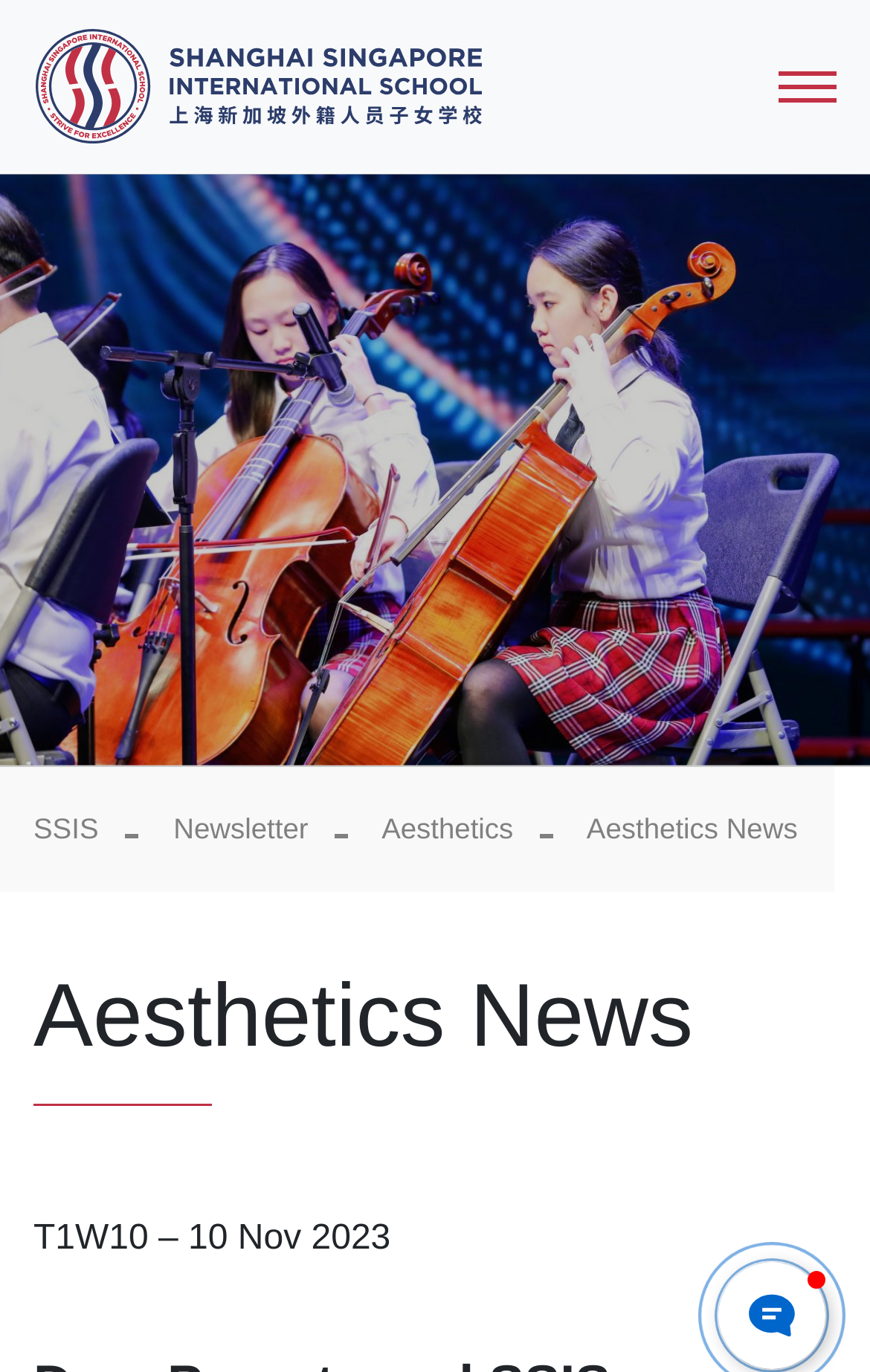What is the date of the news?
Ensure your answer is thorough and detailed.

The date of the news is '10 Nov 2023', which is indicated by the text 'T1W10 – 10 Nov 2023' on the webpage.